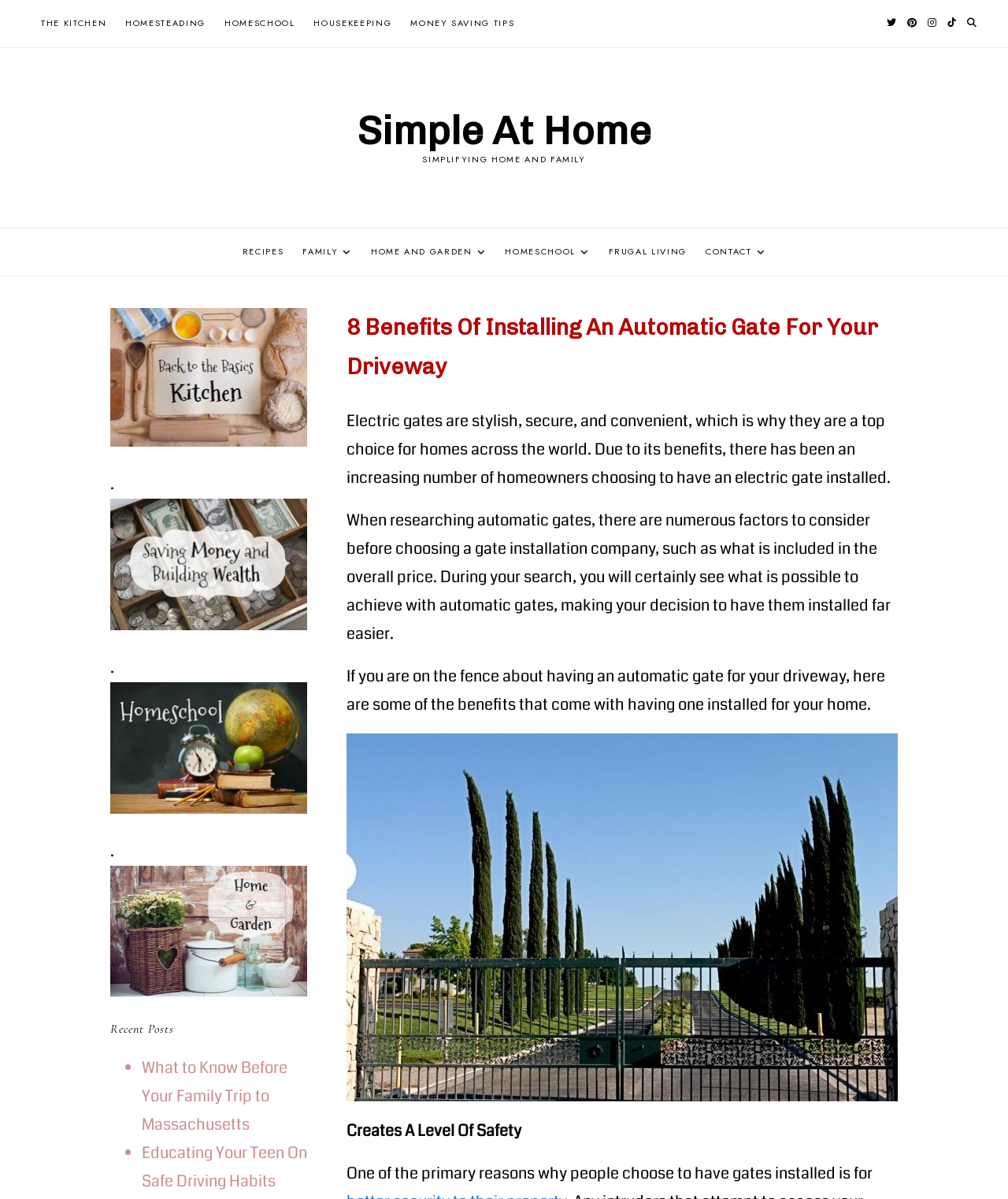Find the bounding box coordinates for the area that should be clicked to accomplish the instruction: "View the 'What to Know Before Your Family Trip to Massachusetts' post".

[0.141, 0.881, 0.285, 0.947]